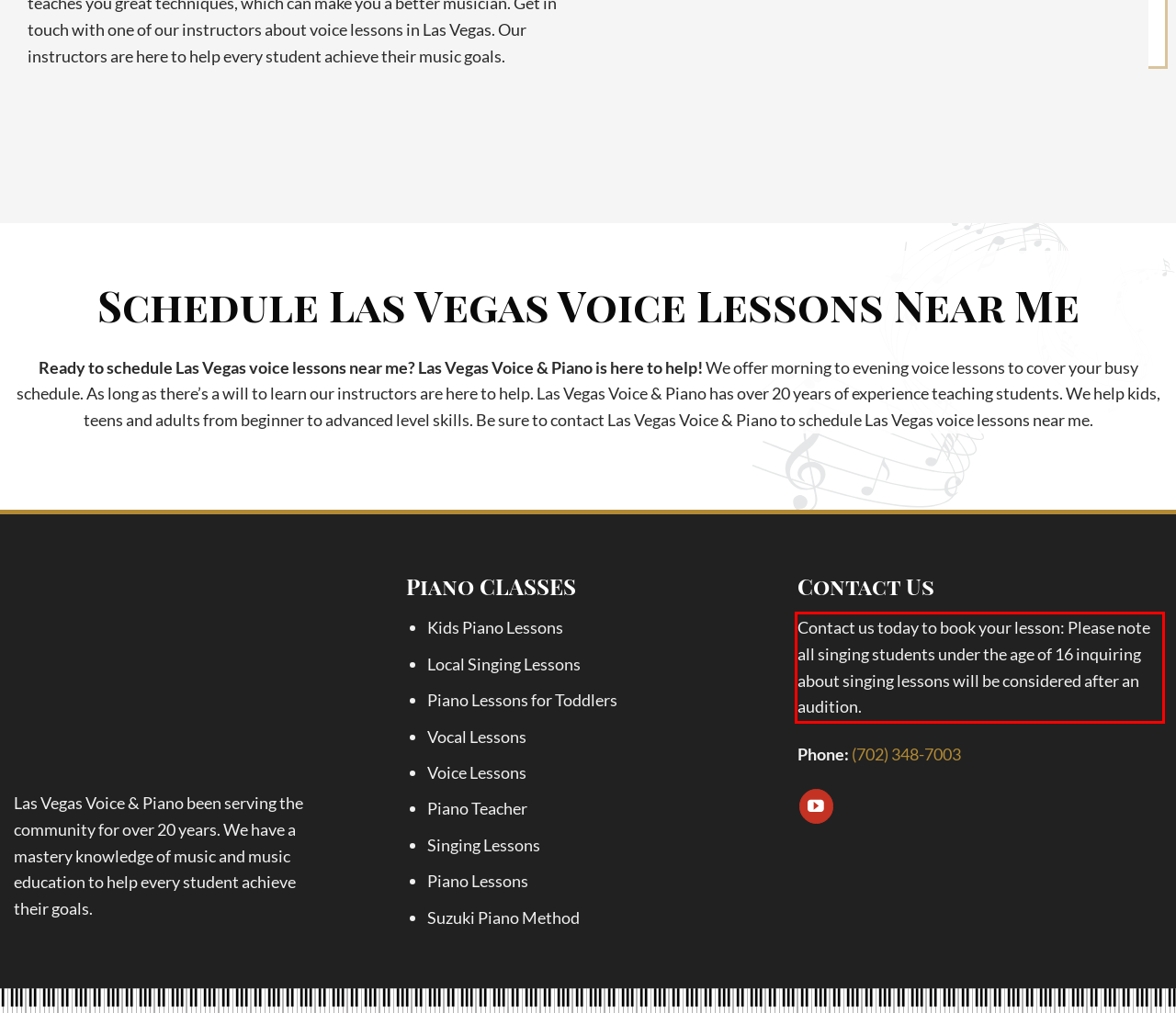There is a screenshot of a webpage with a red bounding box around a UI element. Please use OCR to extract the text within the red bounding box.

Contact us today to book your lesson: Please note all singing students under the age of 16 inquiring about singing lessons will be considered after an audition.